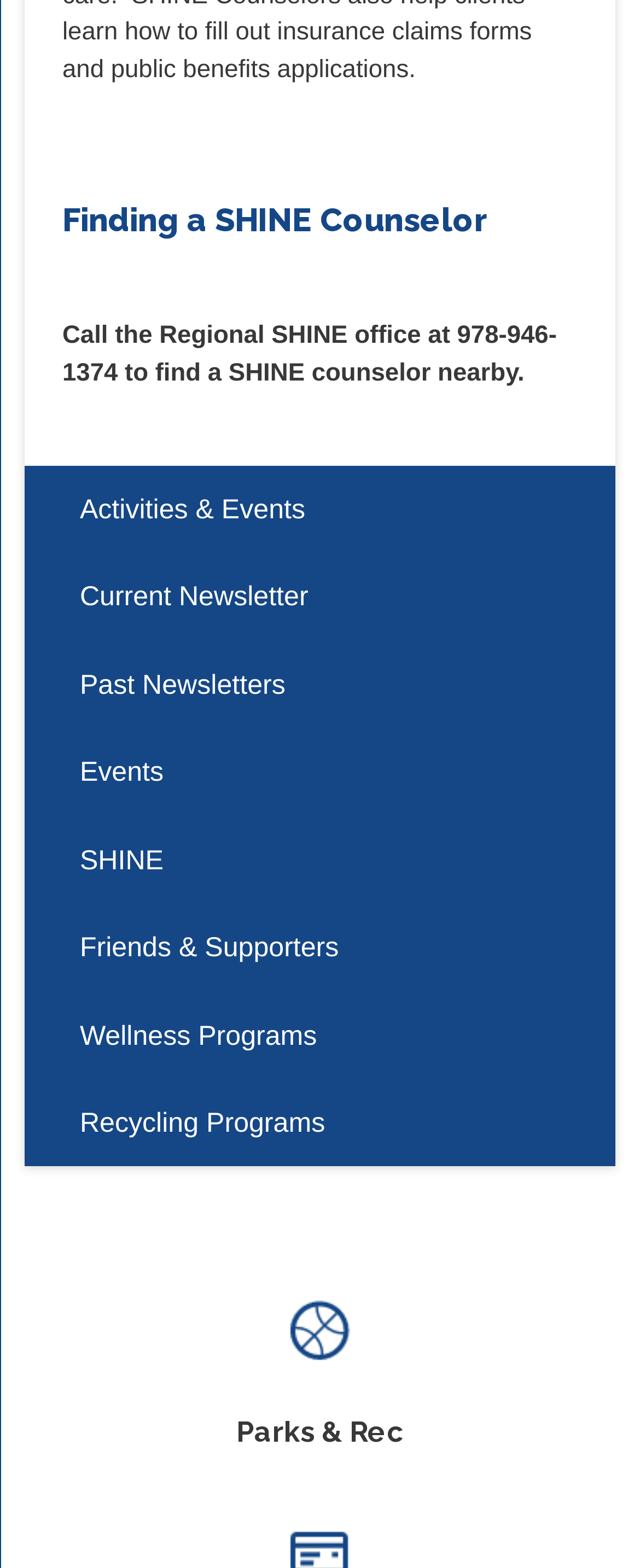Find the bounding box coordinates for the area that should be clicked to accomplish the instruction: "Click on 'Activities & Events'".

[0.039, 0.297, 0.961, 0.353]